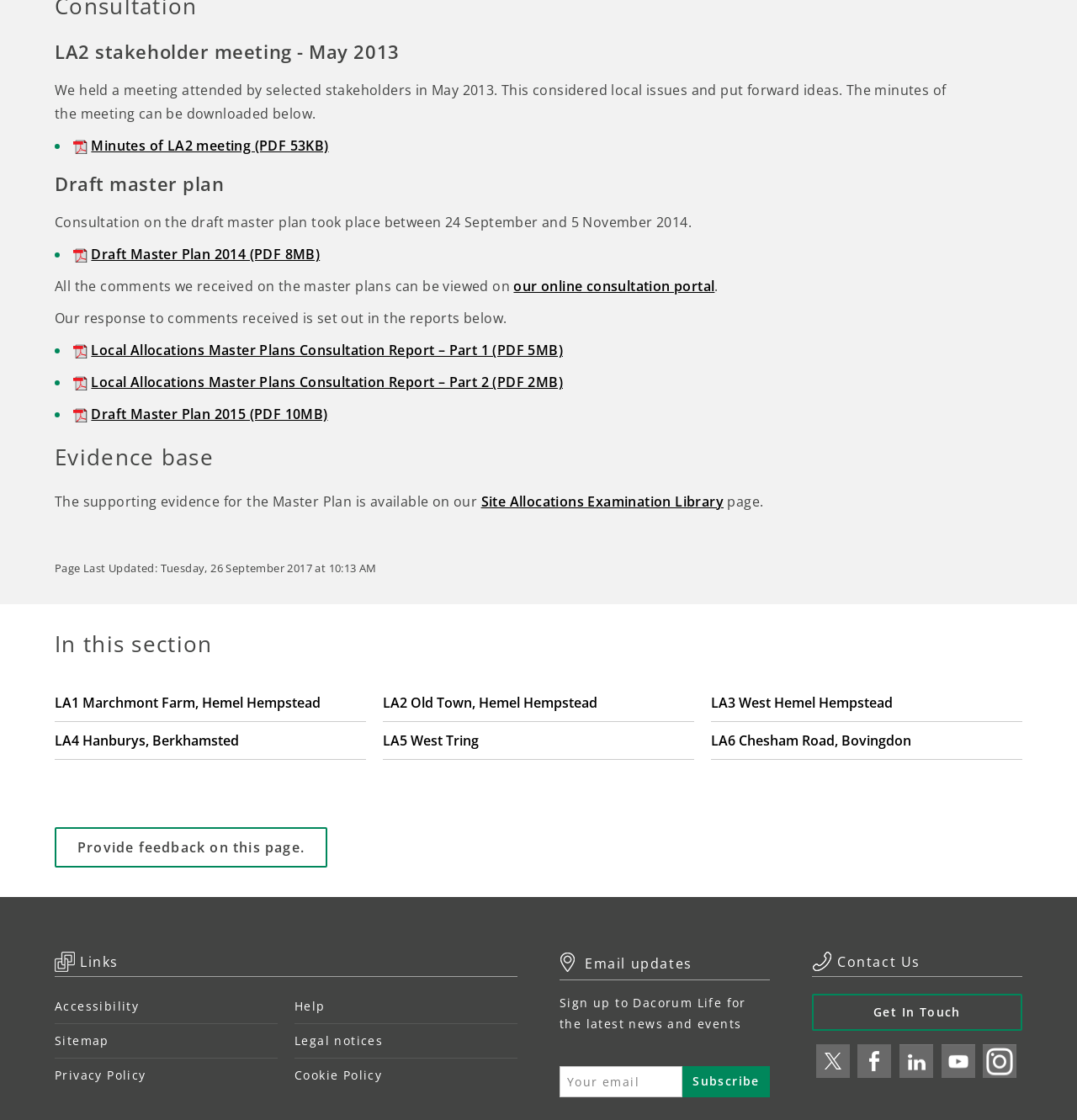From the element description our online consultation portal, predict the bounding box coordinates of the UI element. The coordinates must be specified in the format (top-left x, top-left y, bottom-right x, bottom-right y) and should be within the 0 to 1 range.

[0.477, 0.247, 0.664, 0.264]